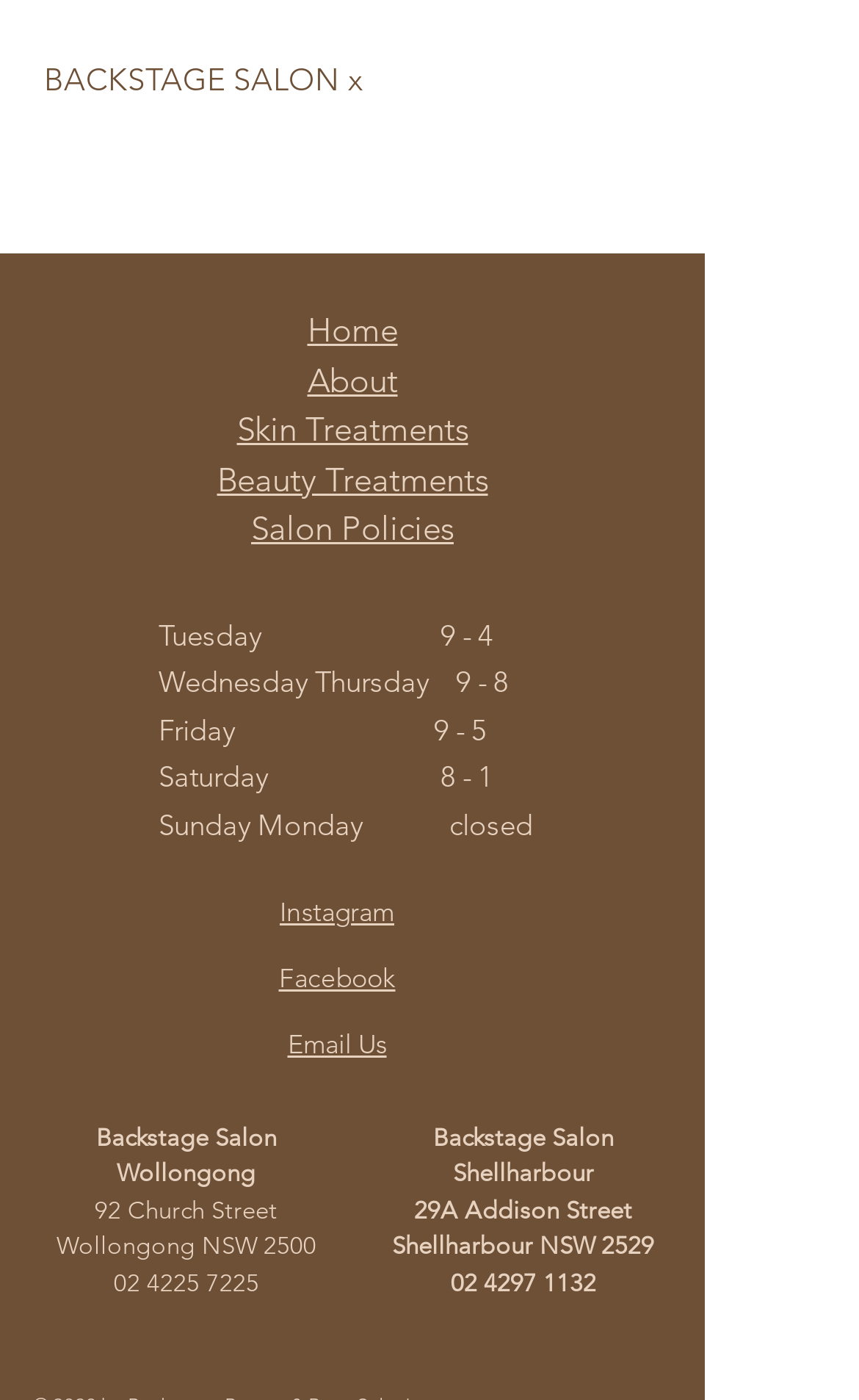Please locate the clickable area by providing the bounding box coordinates to follow this instruction: "View salon policies".

[0.292, 0.362, 0.528, 0.392]